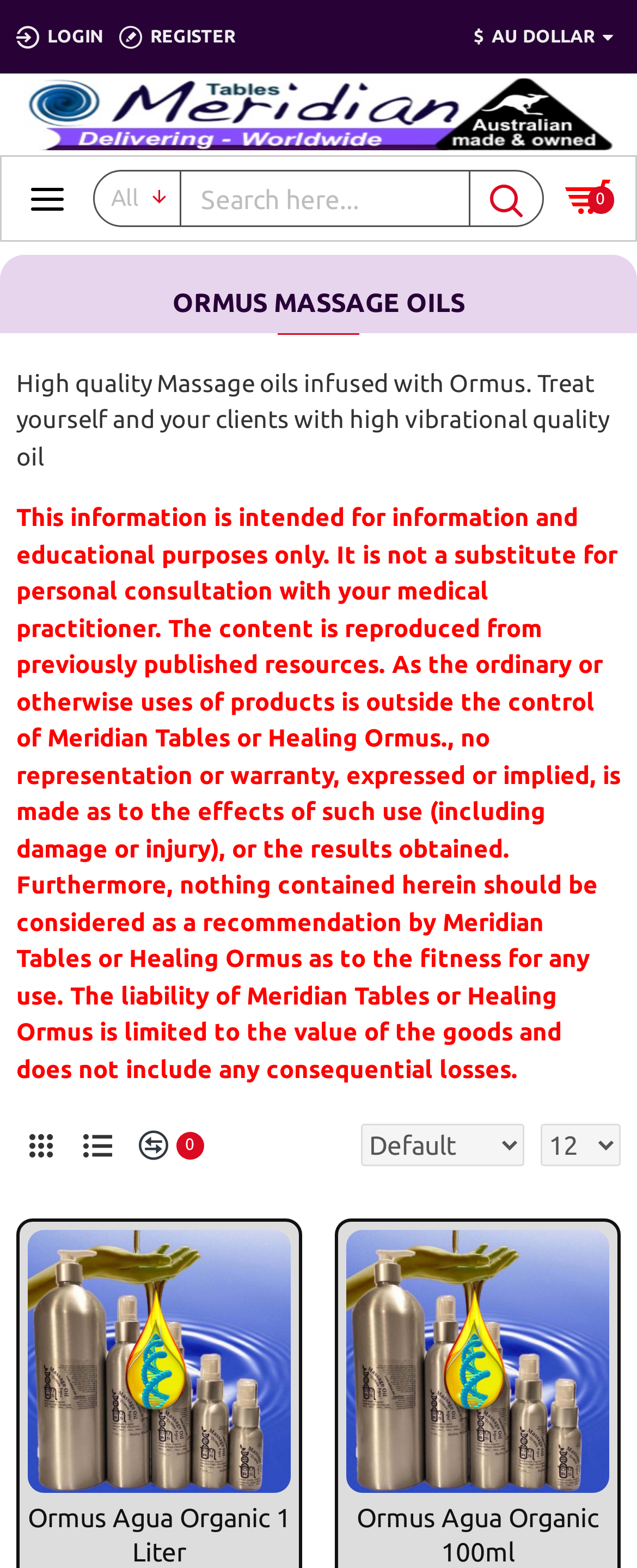From the webpage screenshot, predict the bounding box coordinates (top-left x, top-left y, bottom-right x, bottom-right y) for the UI element described here: alt="Meridian Tables" title="Meridian Tables"

[0.0, 0.047, 1.0, 0.099]